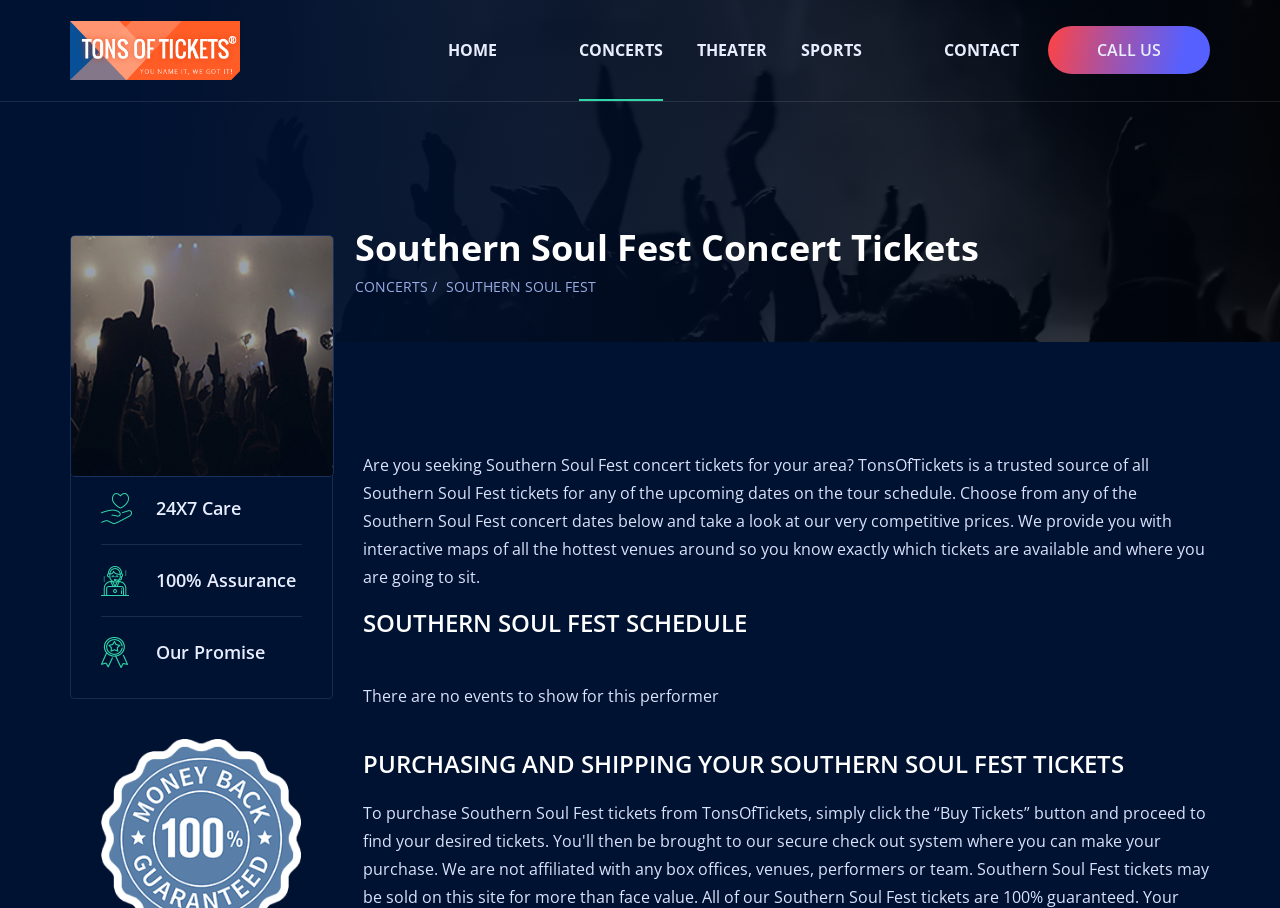What is the section about after purchasing tickets?
Using the image, provide a concise answer in one word or a short phrase.

Purchasing and shipping